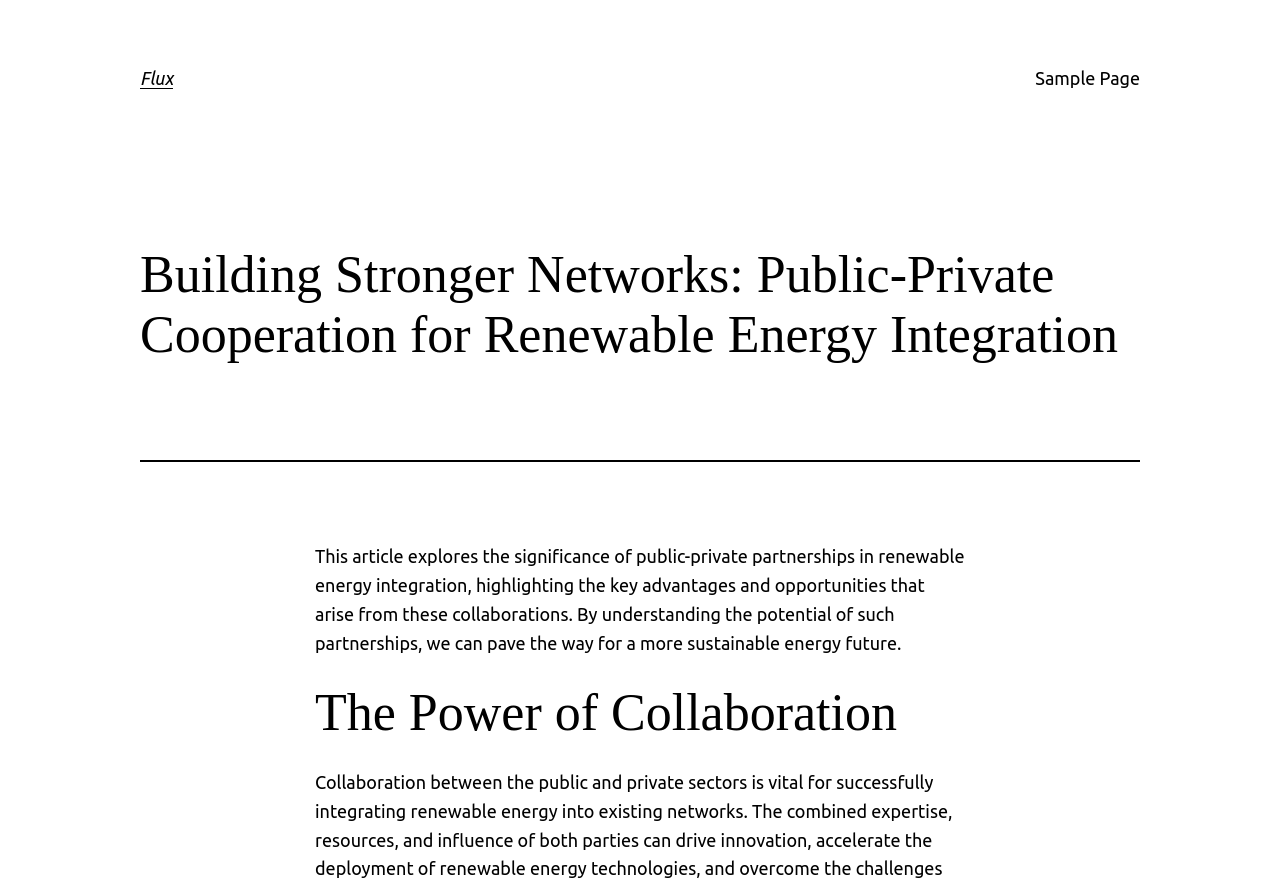Using the given element description, provide the bounding box coordinates (top-left x, top-left y, bottom-right x, bottom-right y) for the corresponding UI element in the screenshot: Flux

[0.109, 0.077, 0.135, 0.099]